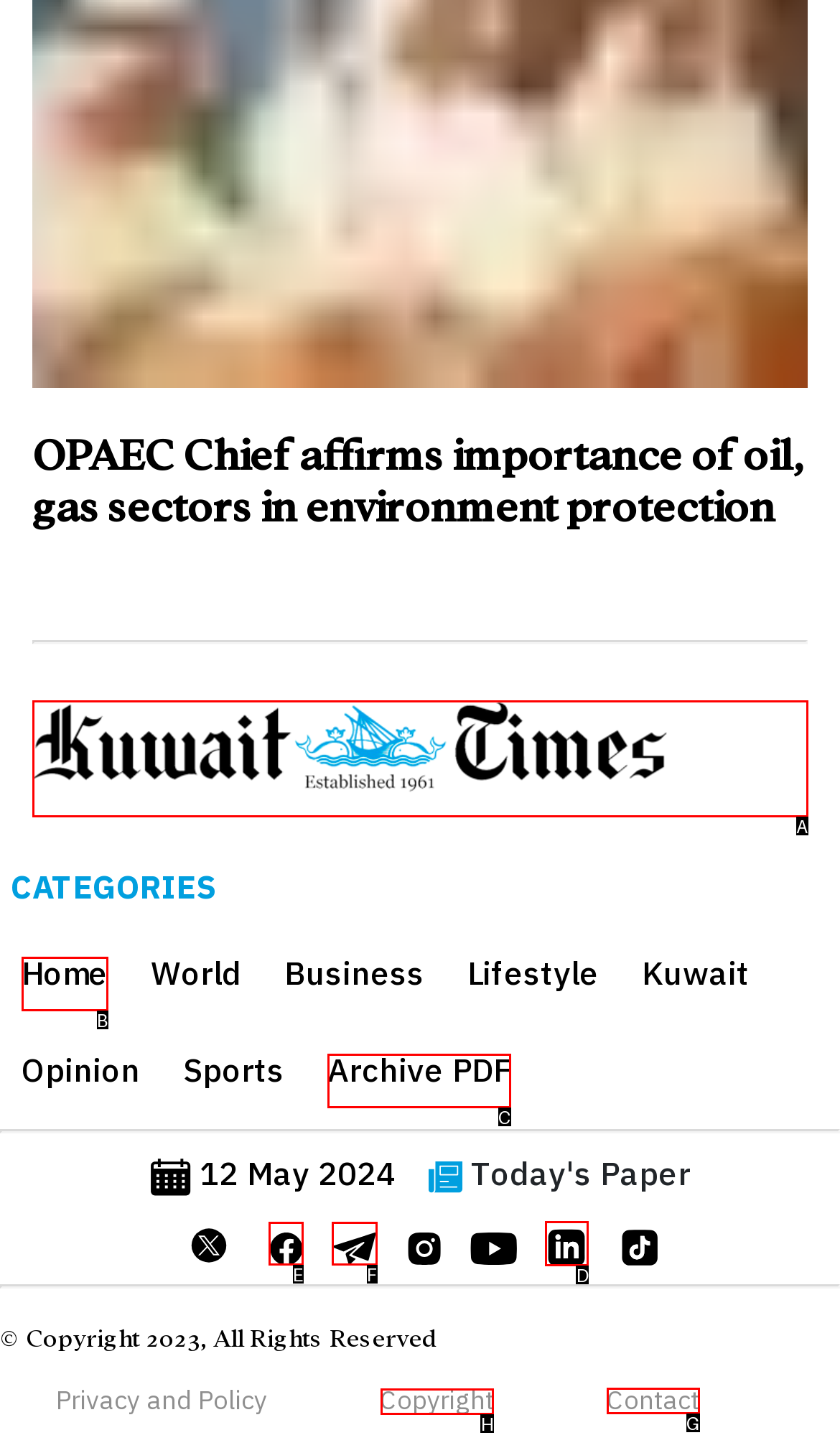Select the letter of the option that should be clicked to achieve the specified task: Check the Copyright information. Respond with just the letter.

H